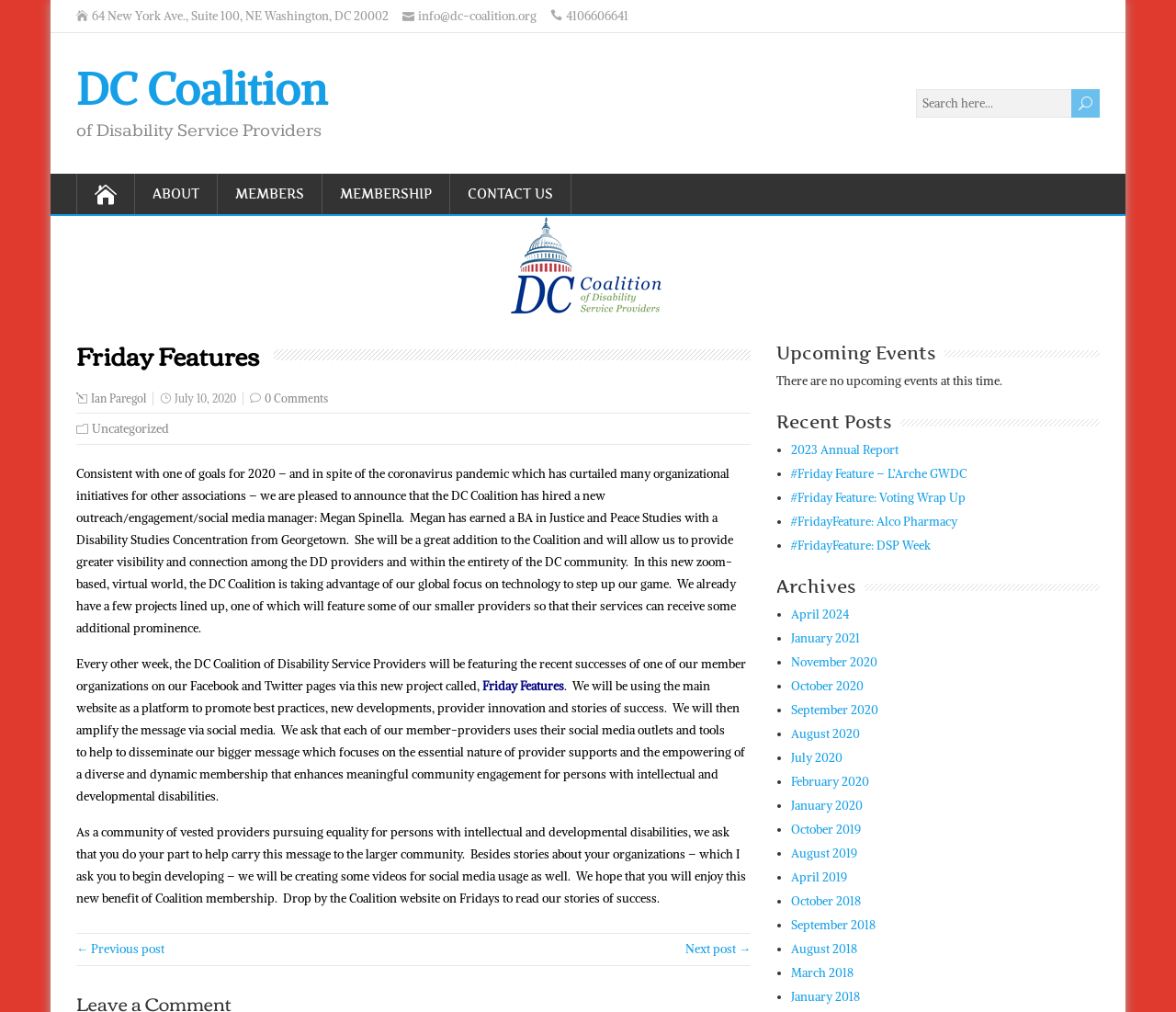Generate a thorough caption that explains the contents of the webpage.

The webpage is about the DC Coalition, a organization that provides services for people with intellectual and developmental disabilities. At the top of the page, there is a header section that contains the organization's name, address, email, and phone number. Below the header, there is a search bar and a button with the letter "U" on it.

The main content of the page is divided into two columns. The left column contains a heading "Friday Features" and a brief article about the organization's new outreach/engagement/social media manager, Megan Spinella. The article also mentions the organization's goals and projects, including a new project called "Friday Features" that will feature the recent successes of one of their member organizations on their Facebook and Twitter pages.

Below the article, there are links to previous posts, including "← Previous post" and "Next post →". The right column contains several sections, including "Upcoming Events", "Recent Posts", and "Archives". The "Upcoming Events" section is empty, stating that there are no upcoming events at this time. The "Recent Posts" section lists several links to recent posts, including "2023 Annual Report", "#Friday Feature – L’Arche GWDC", and "#FridayFeature: Alco Pharmacy". The "Archives" section lists links to posts from different months and years, ranging from April 2024 to January 2018.

At the top of the right column, there is also an image of the DC Coalition's logo. Above the image, there are links to different sections of the website, including "ABOUT", "MEMBERS", "MEMBERSHIP", and "CONTACT US".